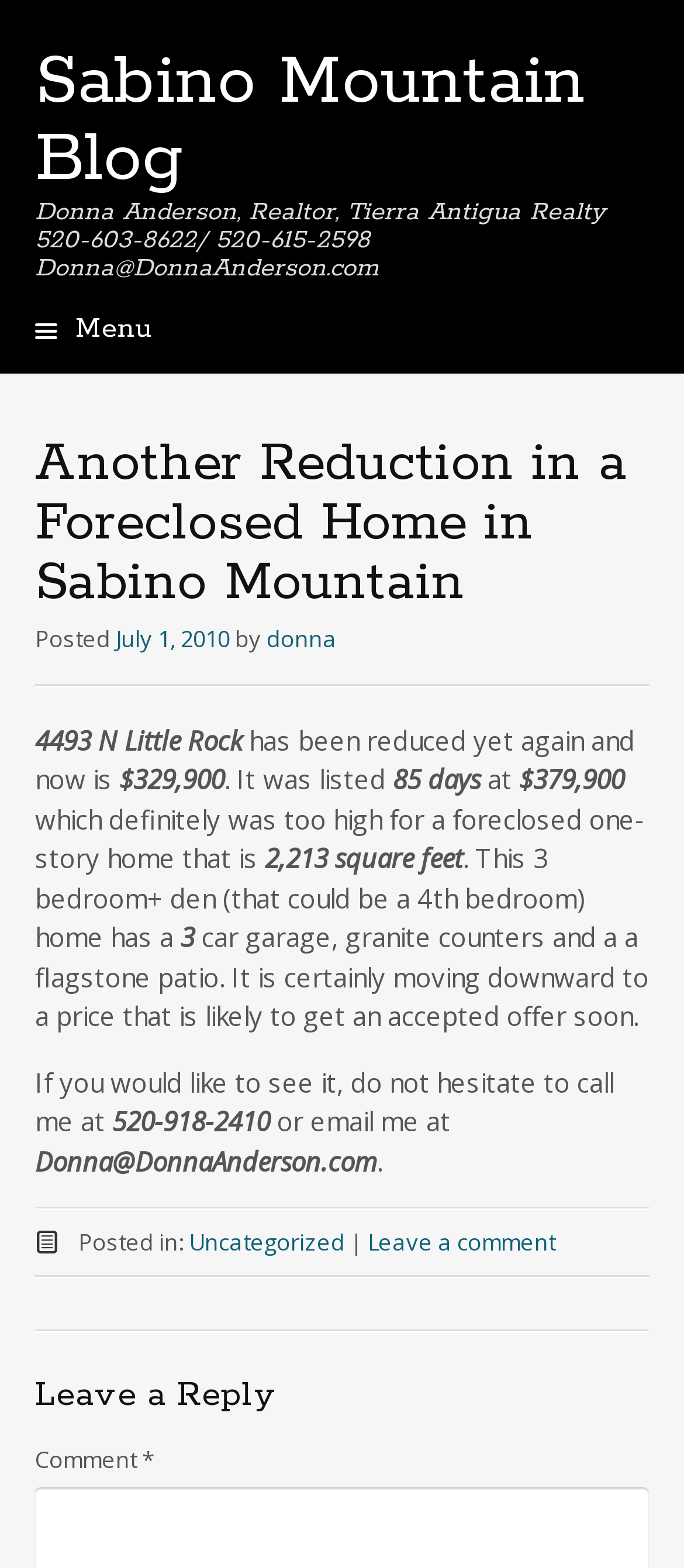Observe the image and answer the following question in detail: What is the price of the foreclosed home?

The answer can be found in the article section of the webpage, where it is mentioned that '4493 N Little Rock has been reduced yet again and now is $329,900'.